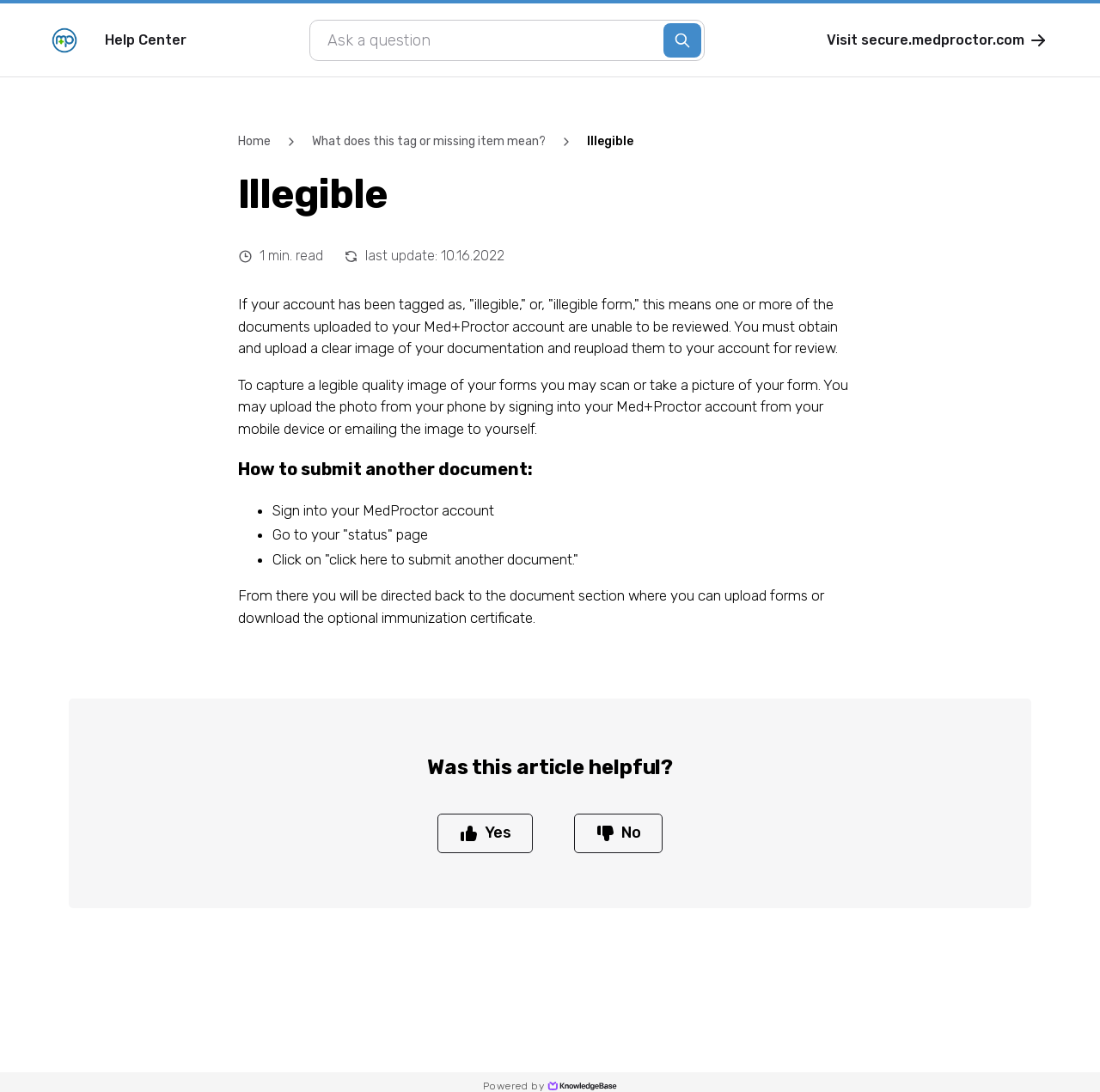Can I download an immunization certificate?
Craft a detailed and extensive response to the question.

According to the webpage, after submitting another document, I will be directed back to the document section where I can upload forms or download the optional immunization certificate.